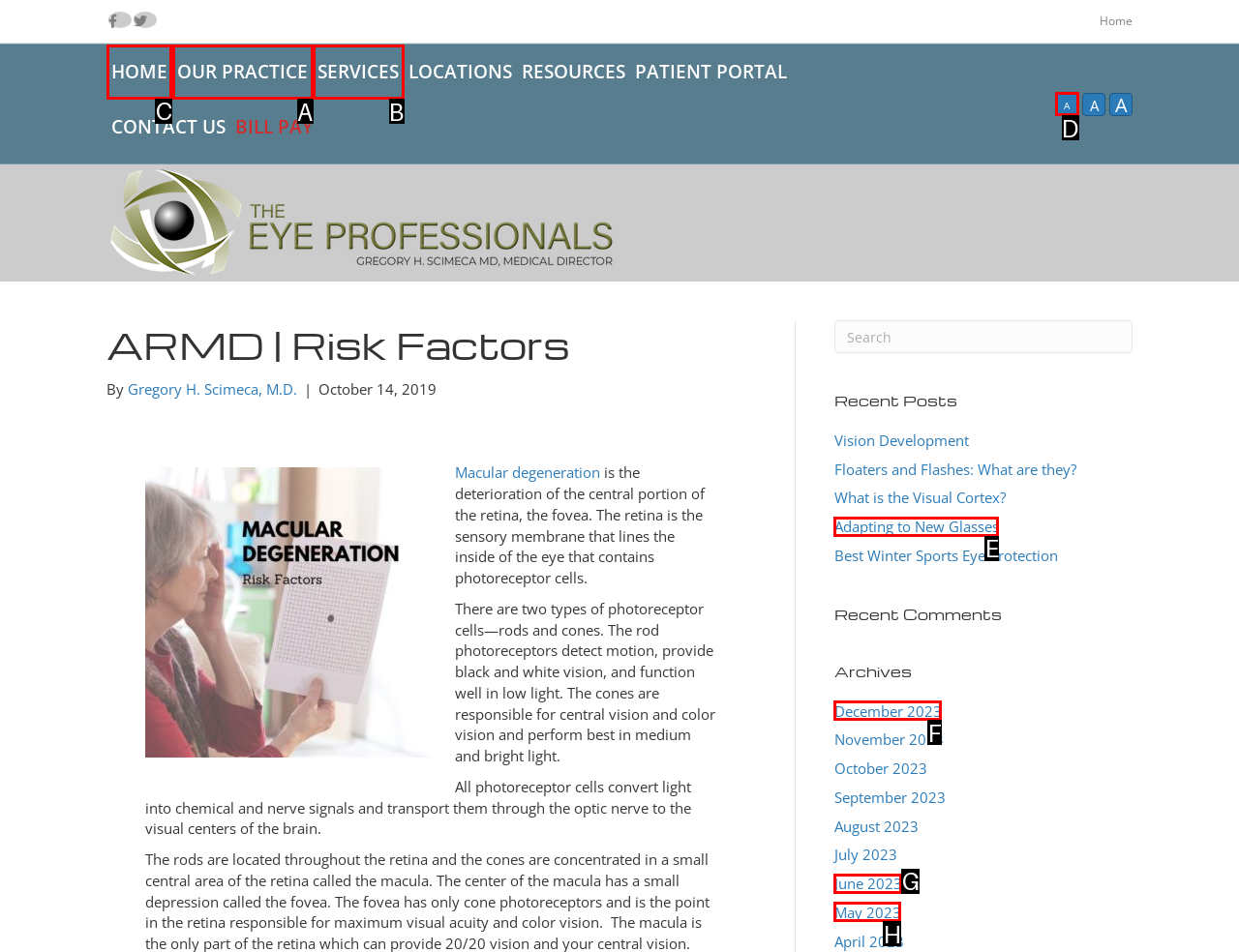From the given choices, which option should you click to complete this task: Visit the Home page? Answer with the letter of the correct option.

C